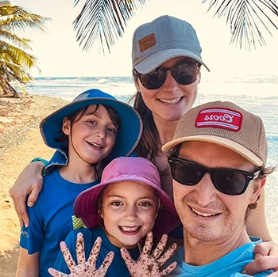Elaborate on the contents of the image in a comprehensive manner.

The image features a cheerful family enjoying a sunny day at the beach. The parents stand behind their two children, all four of them wearing colorful sun hats to protect against the sun. The mother, smiling brightly, wears sunglasses and has her hair tied back. The children, both looking playful and lively, are dressed in matching blue shirts, with one sporting a pink hat and the other in a blue hat. The father, in the foreground, wears a tan baseball cap and sunglasses, giving a warm smile towards the camera. In the background, palm trees sway gently in the breeze, and the ocean waves can be seen lapping at the shore, creating a picturesque setting for this family outing. This joyful moment captures the essence of family bonding and the joys of outdoor adventure, as they cherish their time together on the beautiful beach.